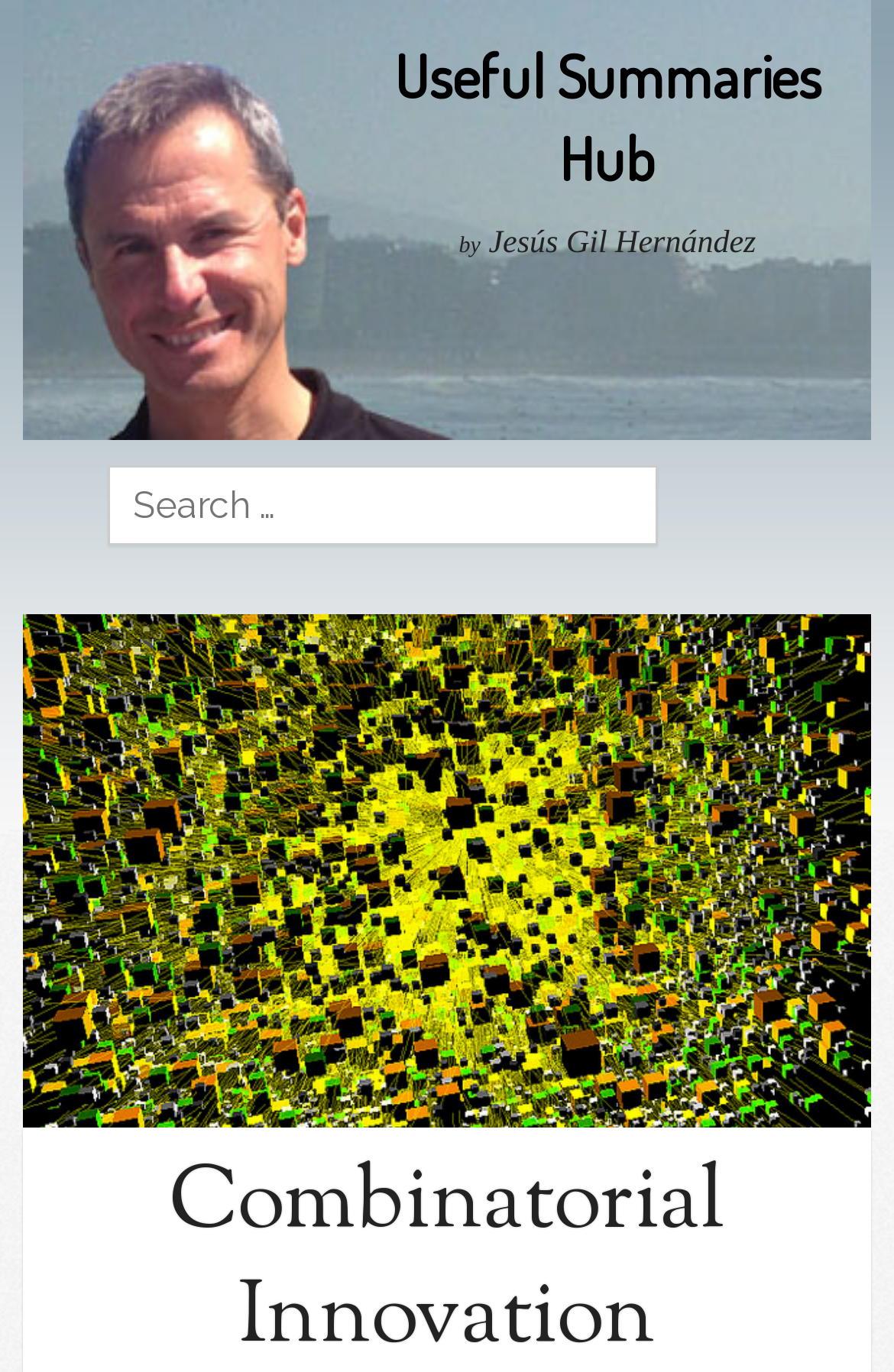Predict the bounding box coordinates of the UI element that matches this description: "Home". The coordinates should be in the format [left, top, right, bottom] with each value between 0 and 1.

None